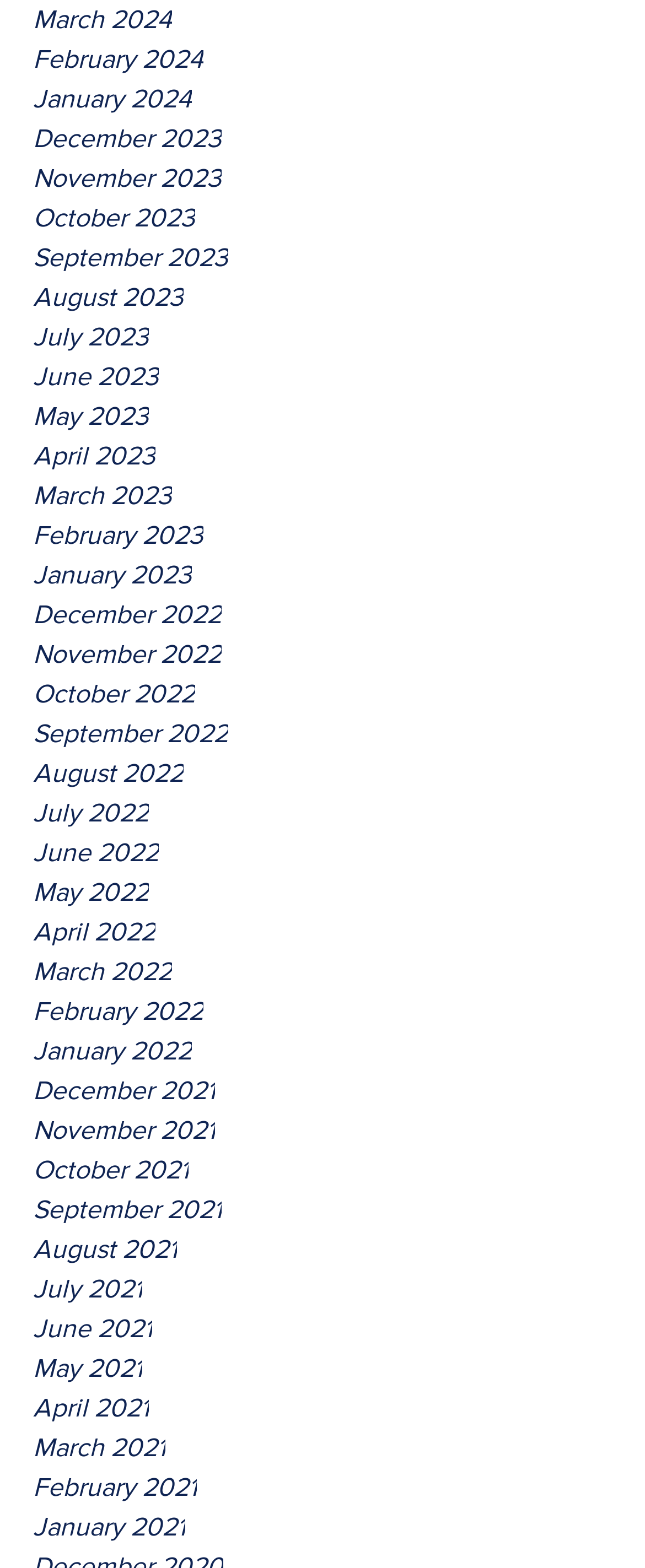Show me the bounding box coordinates of the clickable region to achieve the task as per the instruction: "View January 2023".

[0.051, 0.354, 0.769, 0.379]